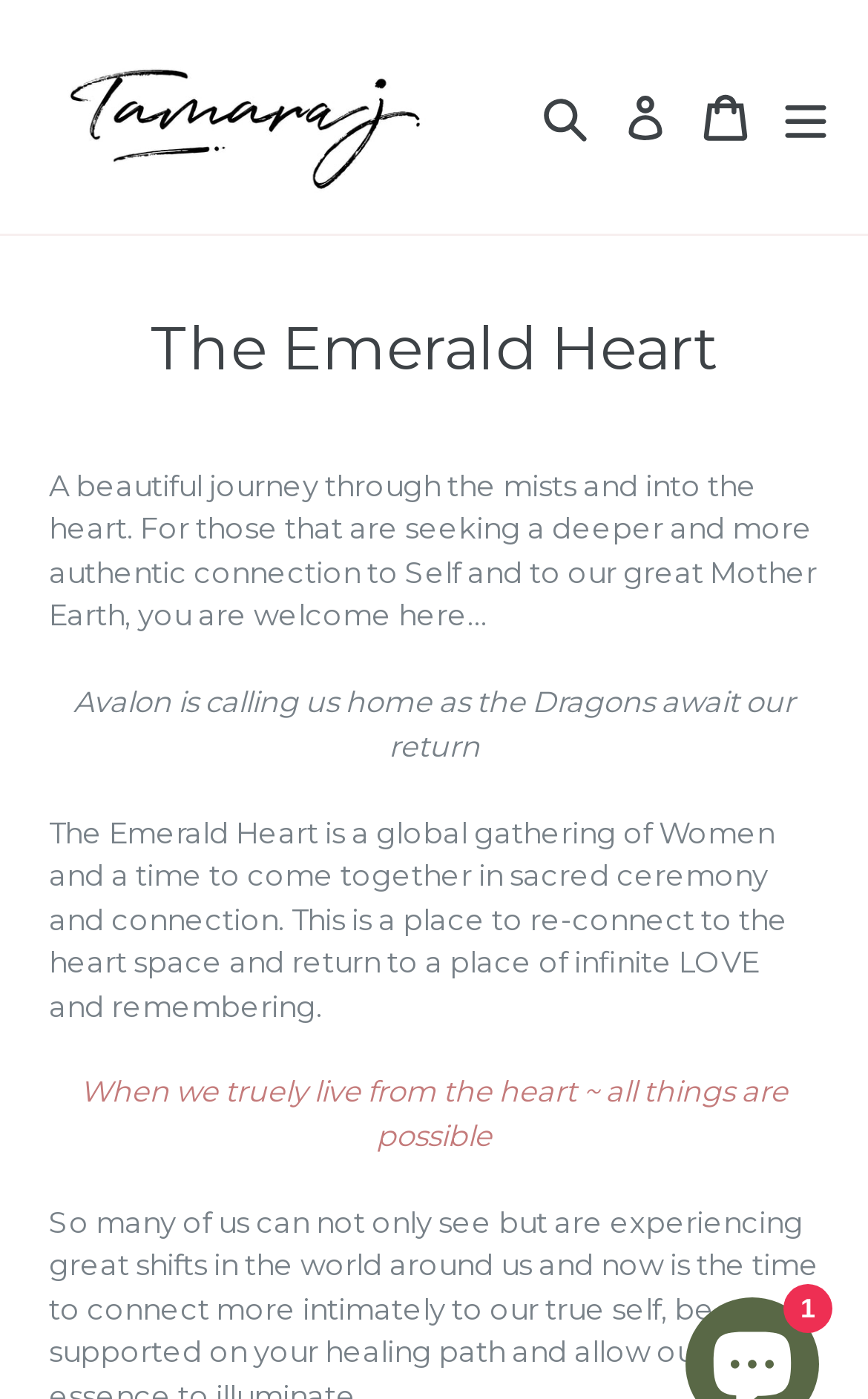What is the purpose of the button on the top-right?
Please provide a single word or phrase as your answer based on the image.

Search